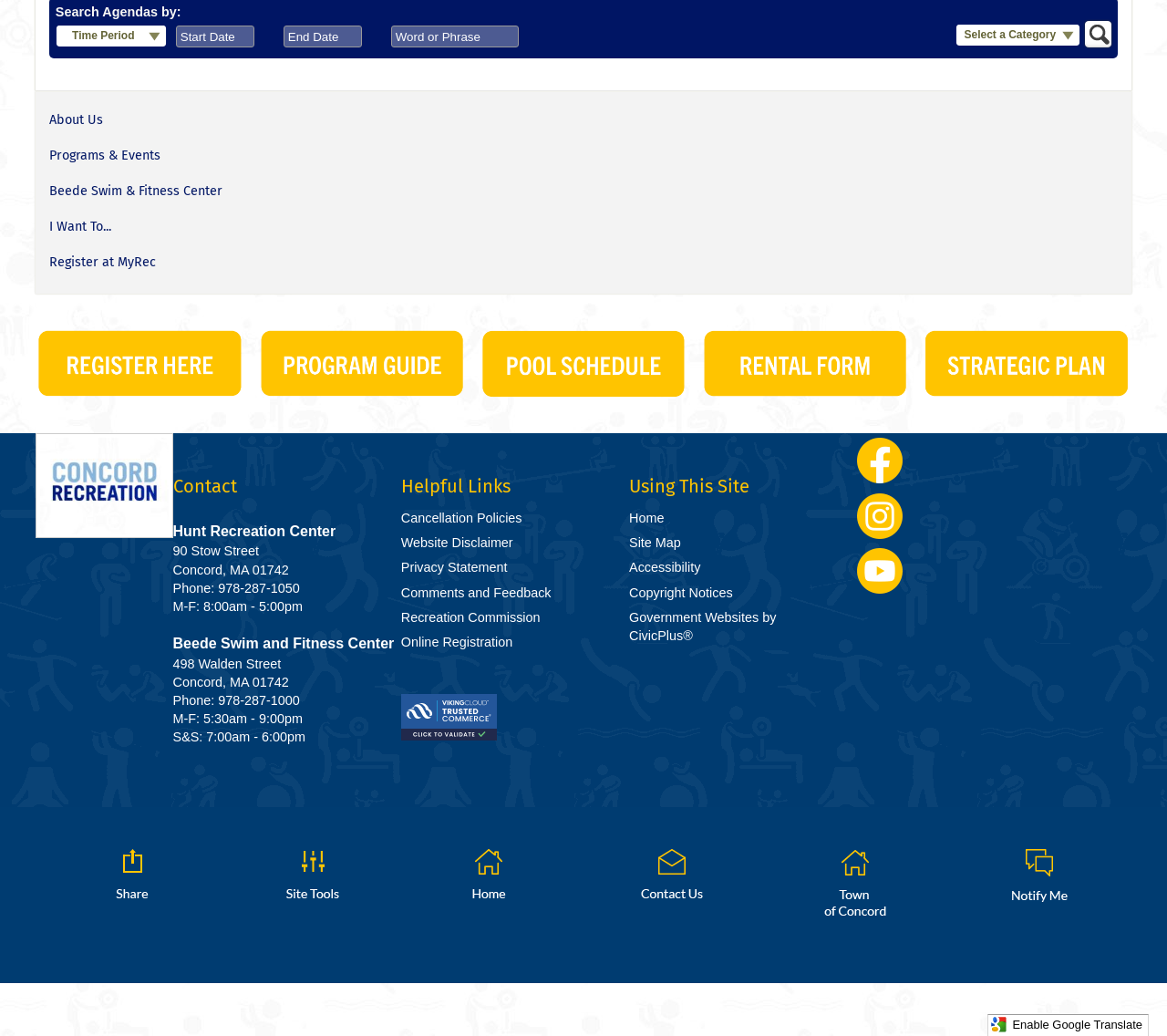Extract the bounding box coordinates of the UI element described by: "aria-label="CivicPlus_Buttons-02 graphic"". The coordinates should include four float numbers ranging from 0 to 1, e.g., [left, top, right, bottom].

[0.221, 0.313, 0.399, 0.389]